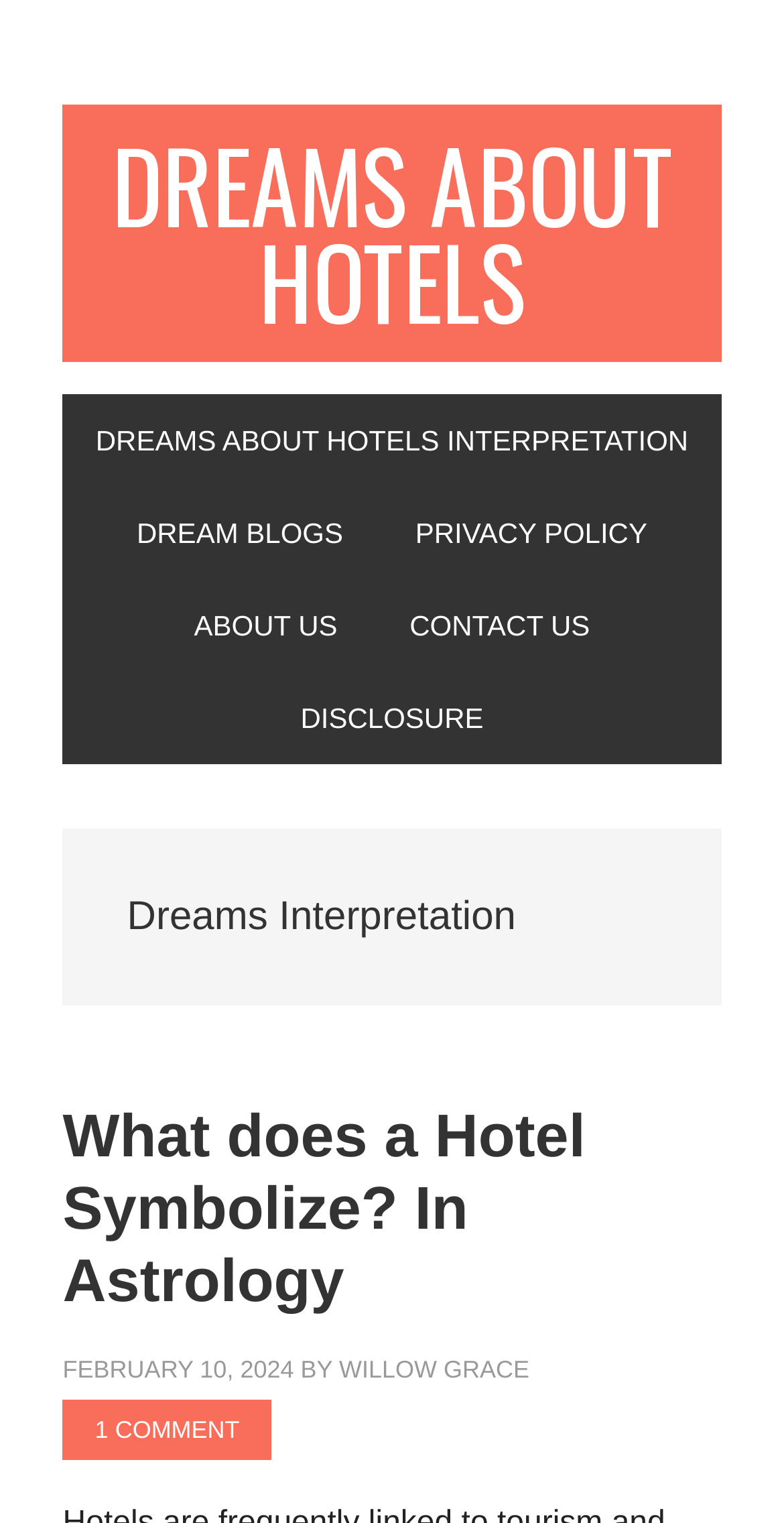Identify the bounding box coordinates for the element that needs to be clicked to fulfill this instruction: "visit the about us page". Provide the coordinates in the format of four float numbers between 0 and 1: [left, top, right, bottom].

[0.206, 0.38, 0.471, 0.441]